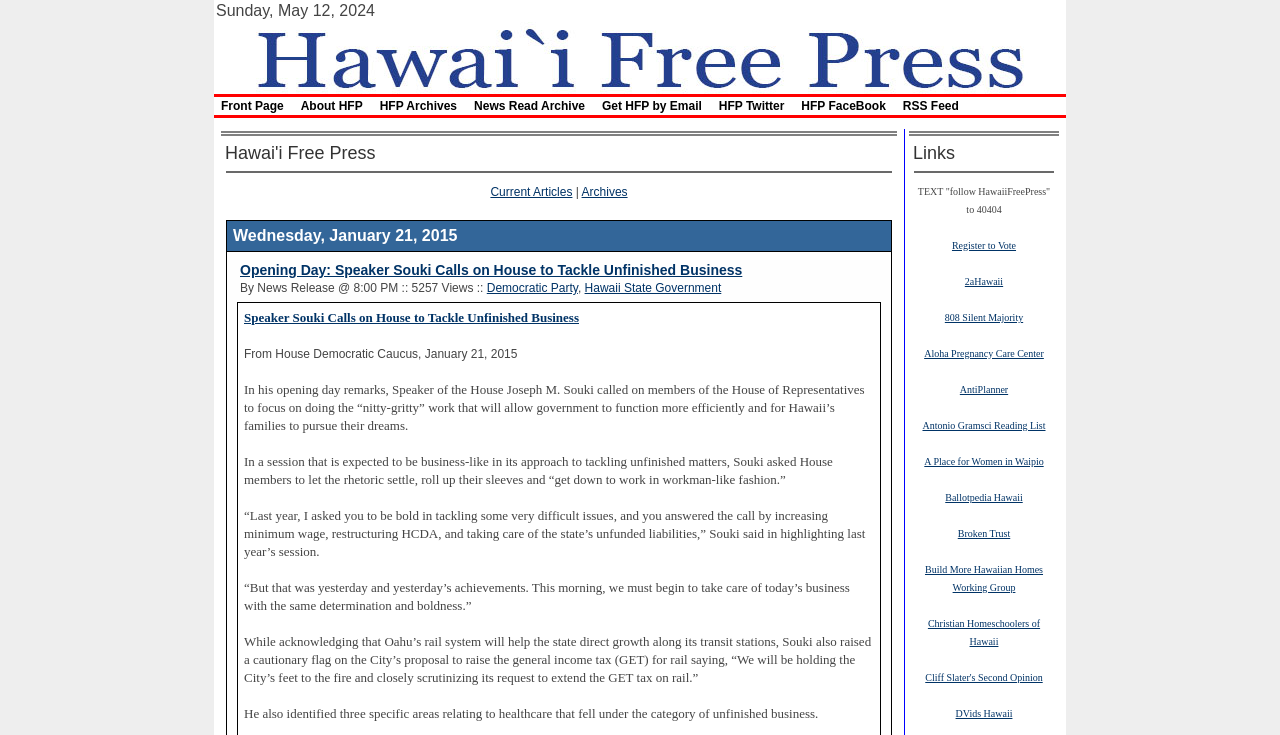Kindly determine the bounding box coordinates for the area that needs to be clicked to execute this instruction: "Read Opening Day: Speaker Souki Calls on House to Tackle Unfinished Business".

[0.188, 0.356, 0.58, 0.378]